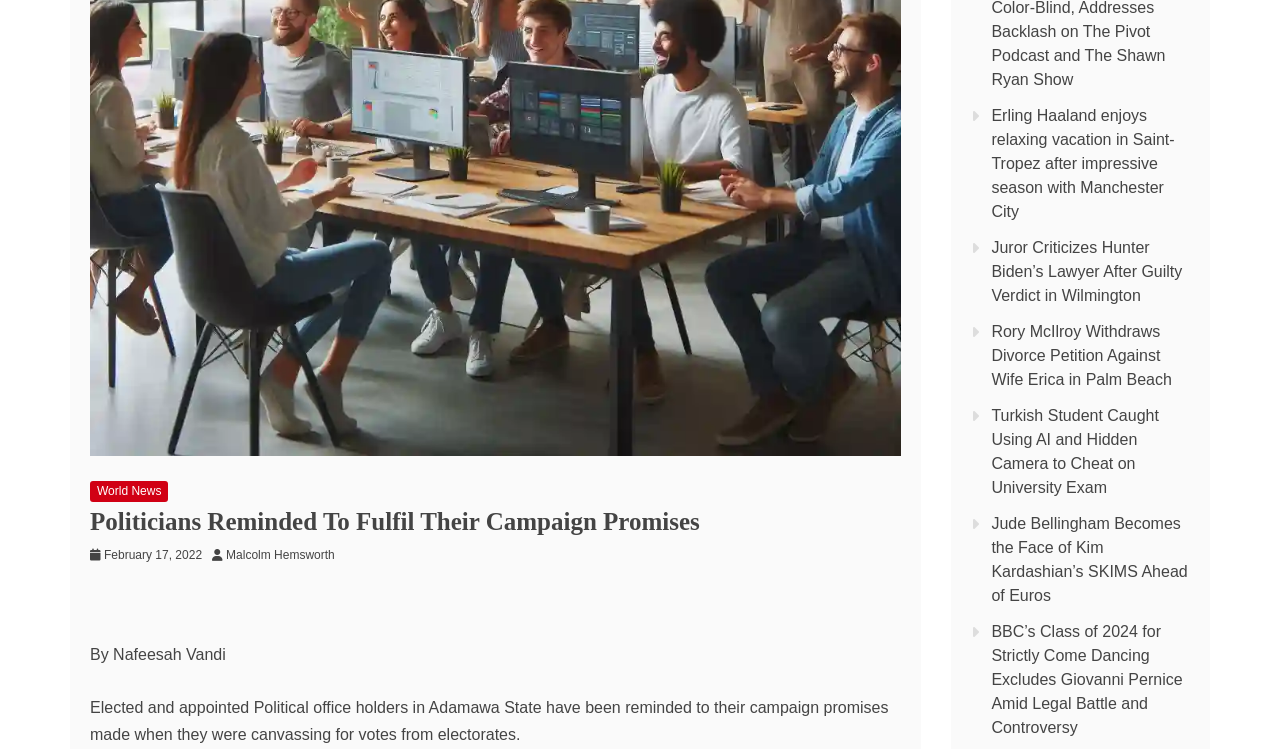Identify the coordinates of the bounding box for the element described below: "Malcolm Hemsworth". Return the coordinates as four float numbers between 0 and 1: [left, top, right, bottom].

[0.177, 0.731, 0.269, 0.75]